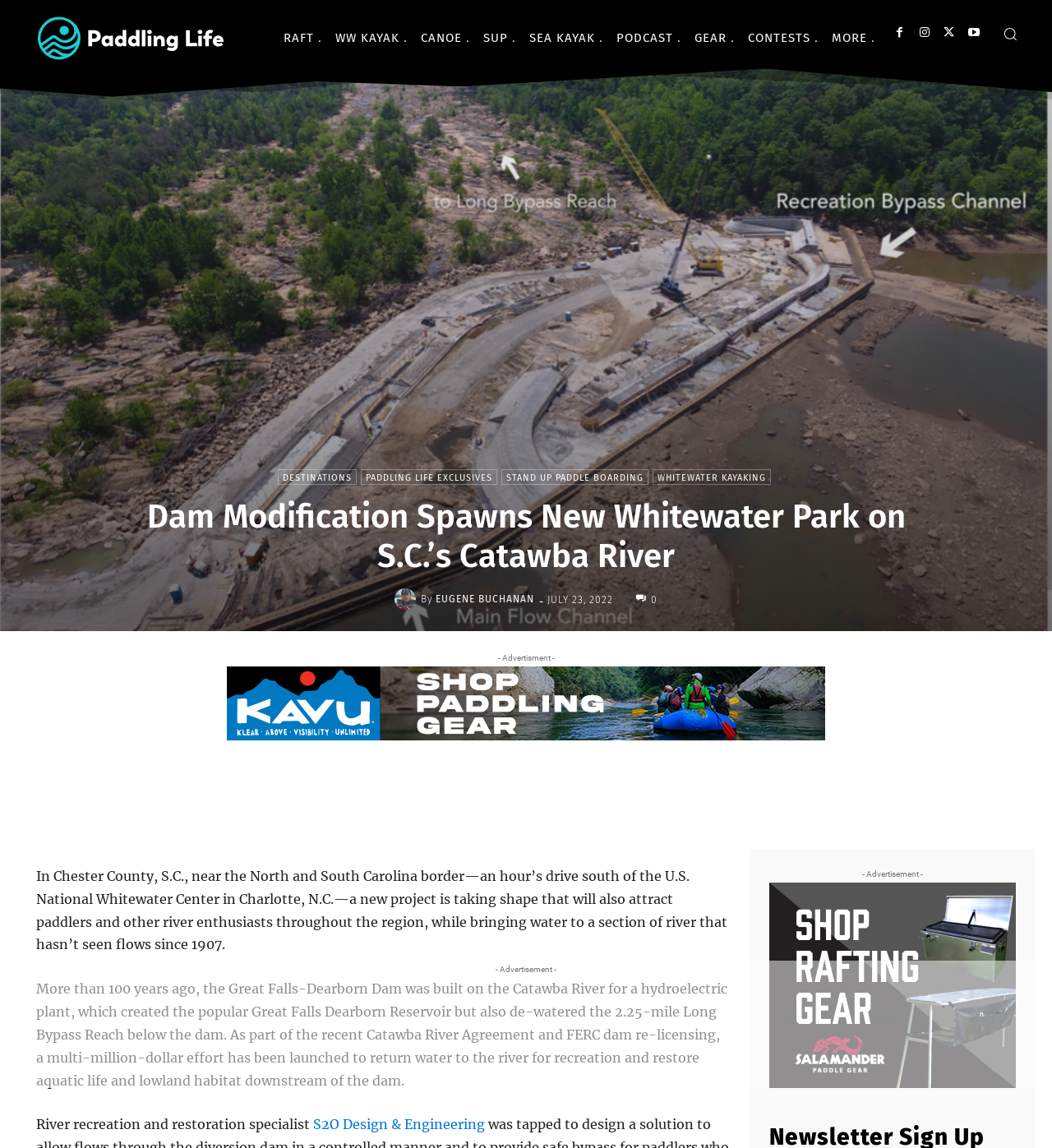Find the bounding box coordinates of the clickable element required to execute the following instruction: "Visit the Paddling Life homepage". Provide the coordinates as four float numbers between 0 and 1, i.e., [left, top, right, bottom].

[0.019, 0.013, 0.238, 0.053]